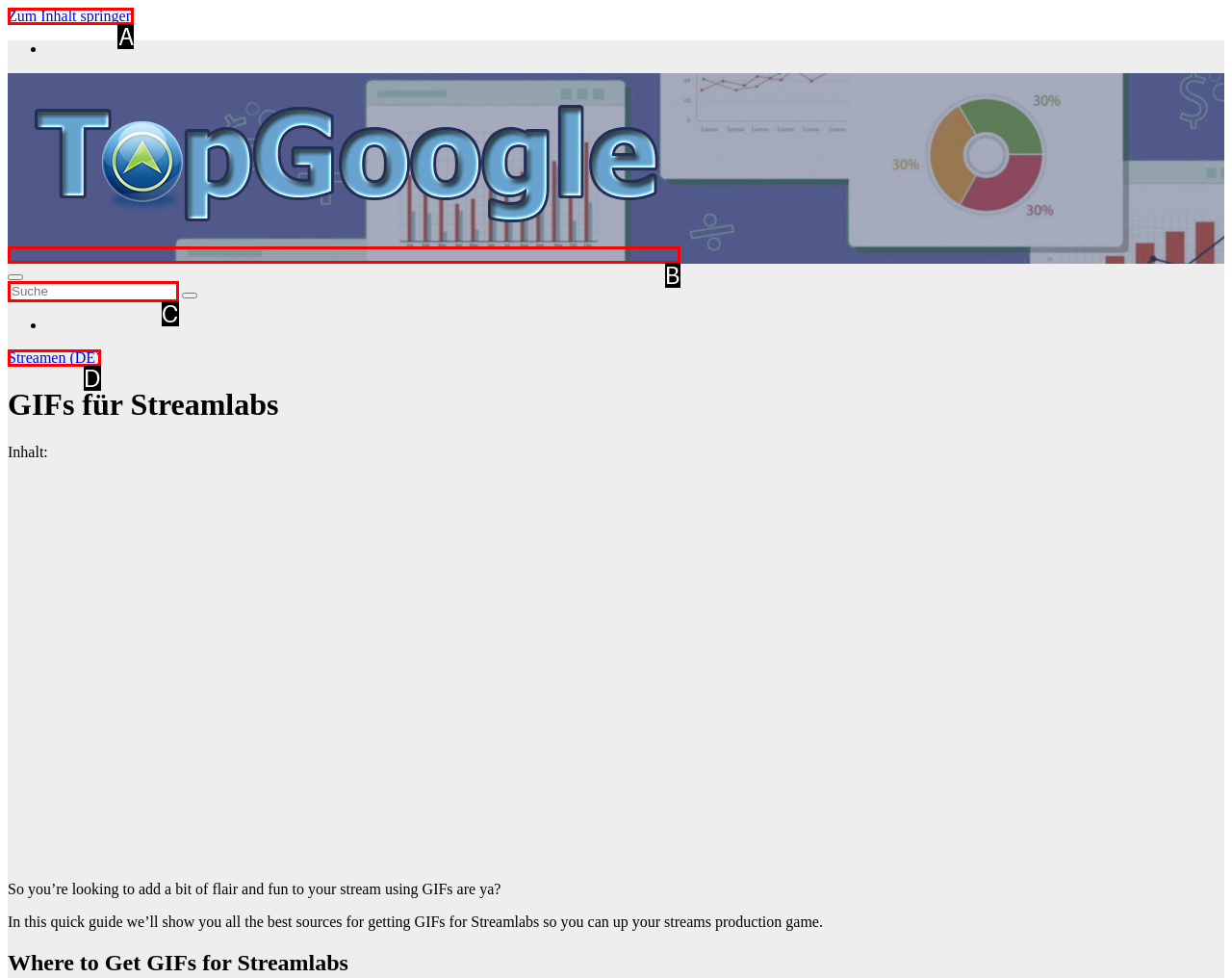Using the provided description: name="s" placeholder="Suche", select the HTML element that corresponds to it. Indicate your choice with the option's letter.

C